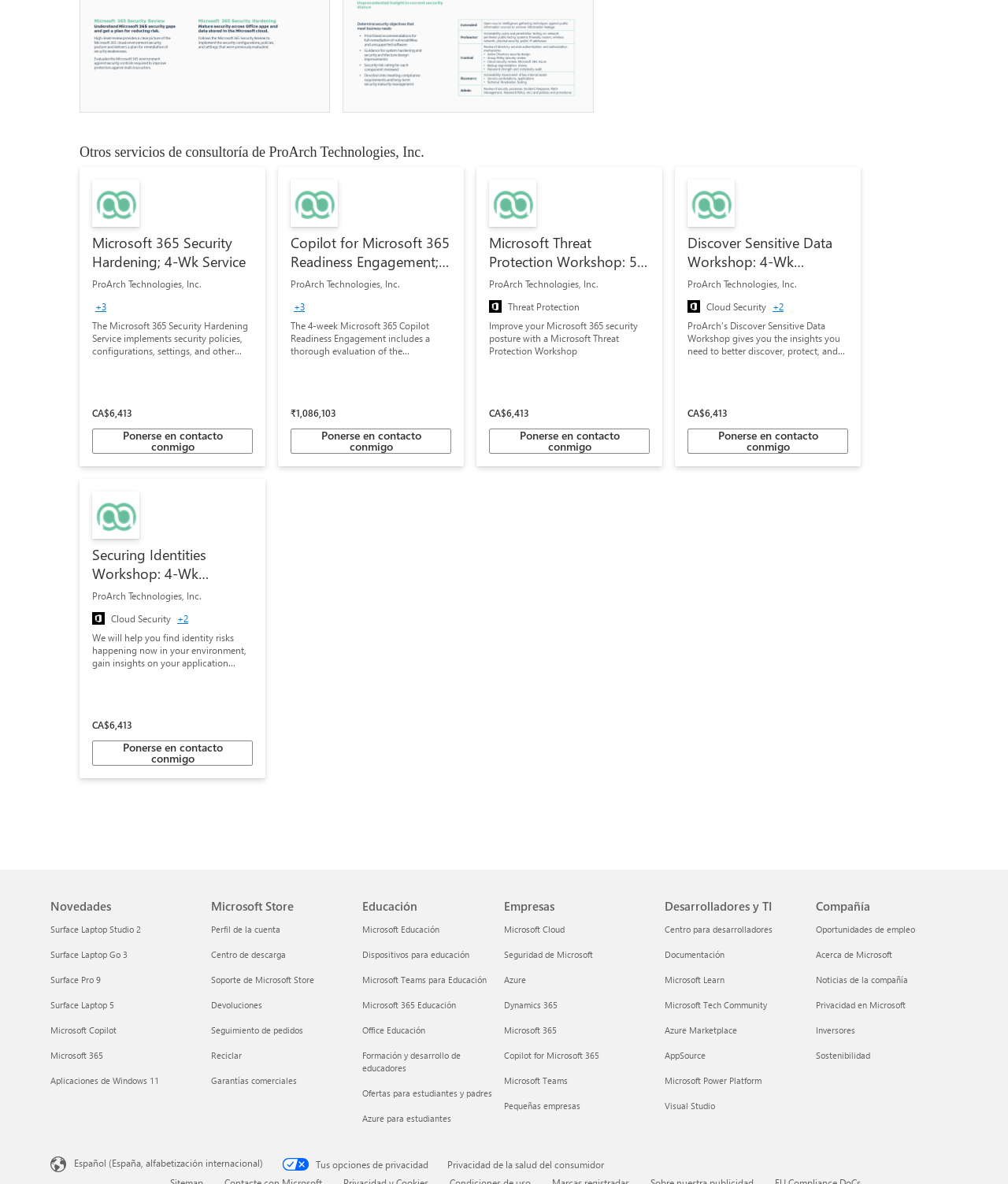Provide your answer in one word or a succinct phrase for the question: 
What is the company offering?

Consulting services